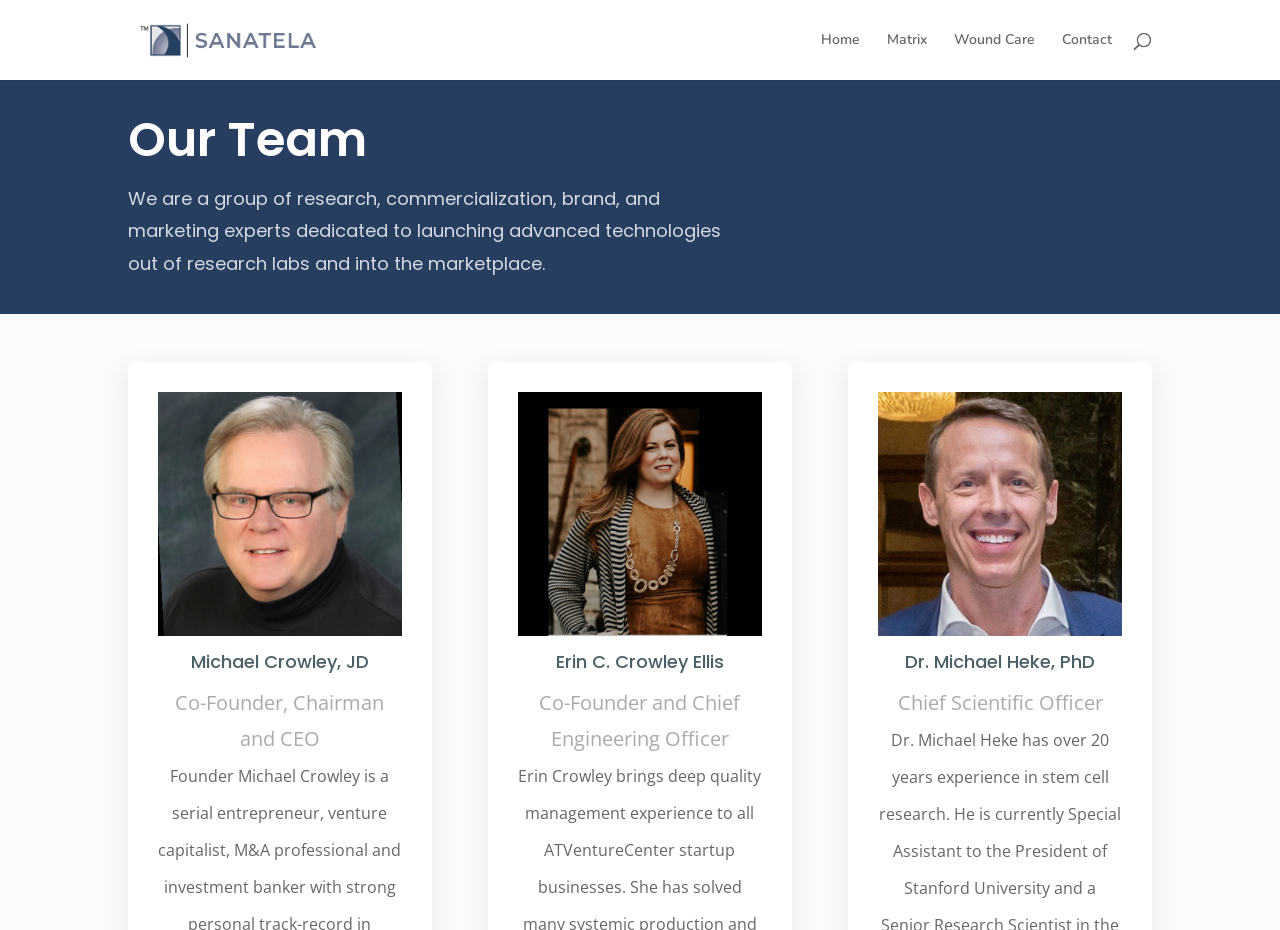Please determine the bounding box coordinates for the UI element described as: "Contact".

[0.83, 0.035, 0.869, 0.086]